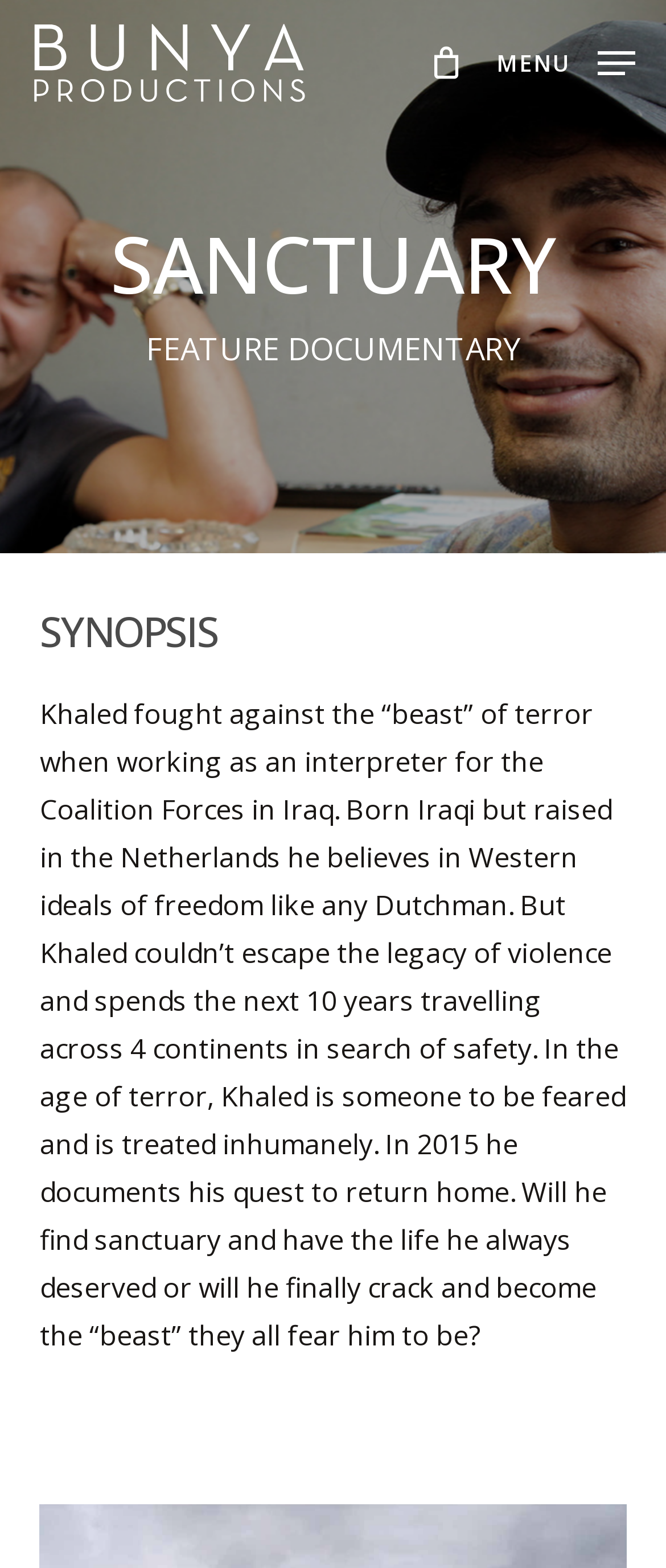Based on the element description aria-label="Menu", identify the bounding box of the UI element in the given webpage screenshot. The coordinates should be in the format (top-left x, top-left y, bottom-right x, bottom-right y) and must be between 0 and 1.

None